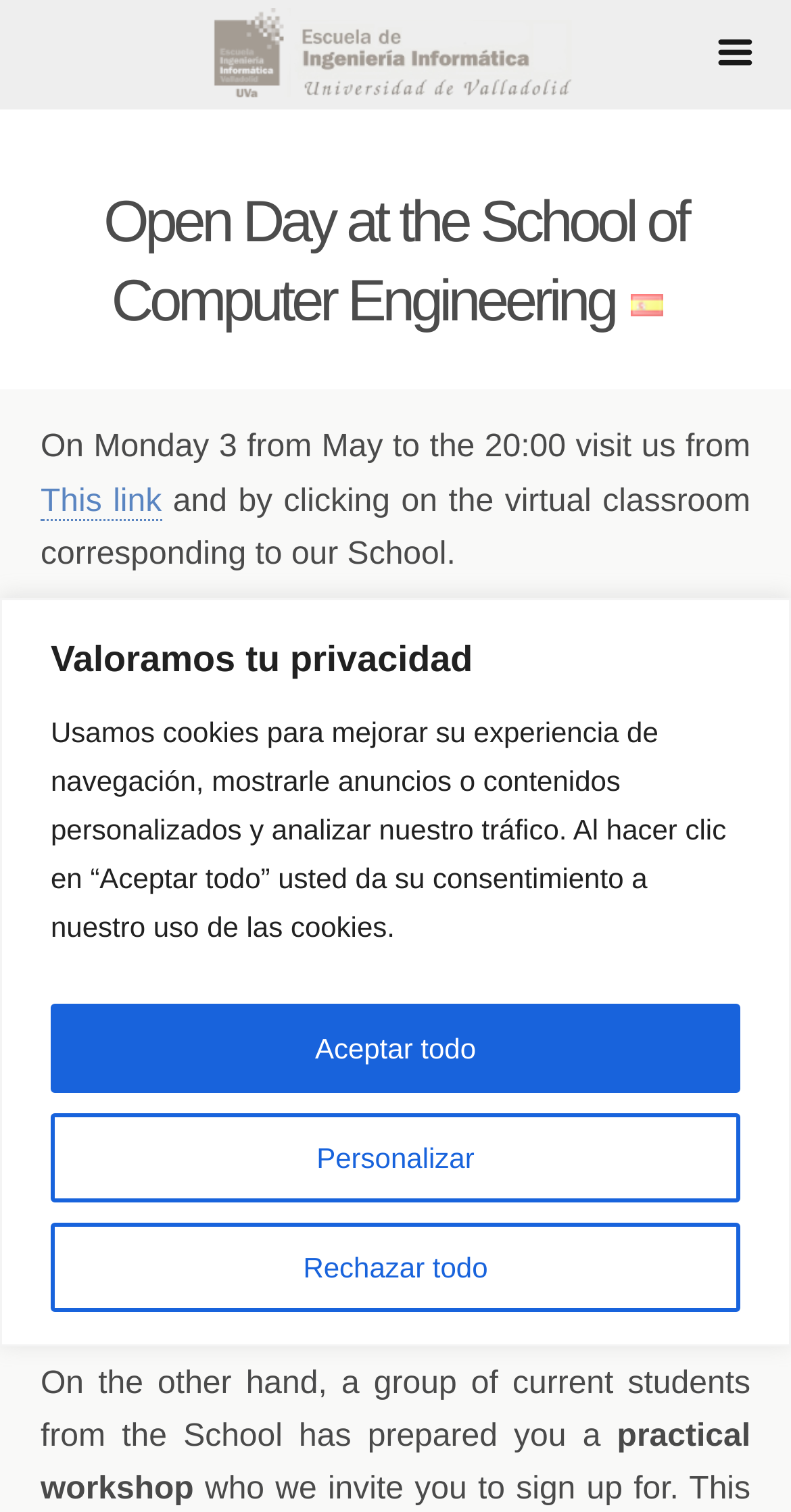What is the purpose of the Open Day event?
Refer to the image and give a detailed answer to the query.

The purpose of the Open Day event is to introduce the School of Computer Engineering and its studies, as mentioned in the text 'We will briefly introduce you to our School and its studies...'